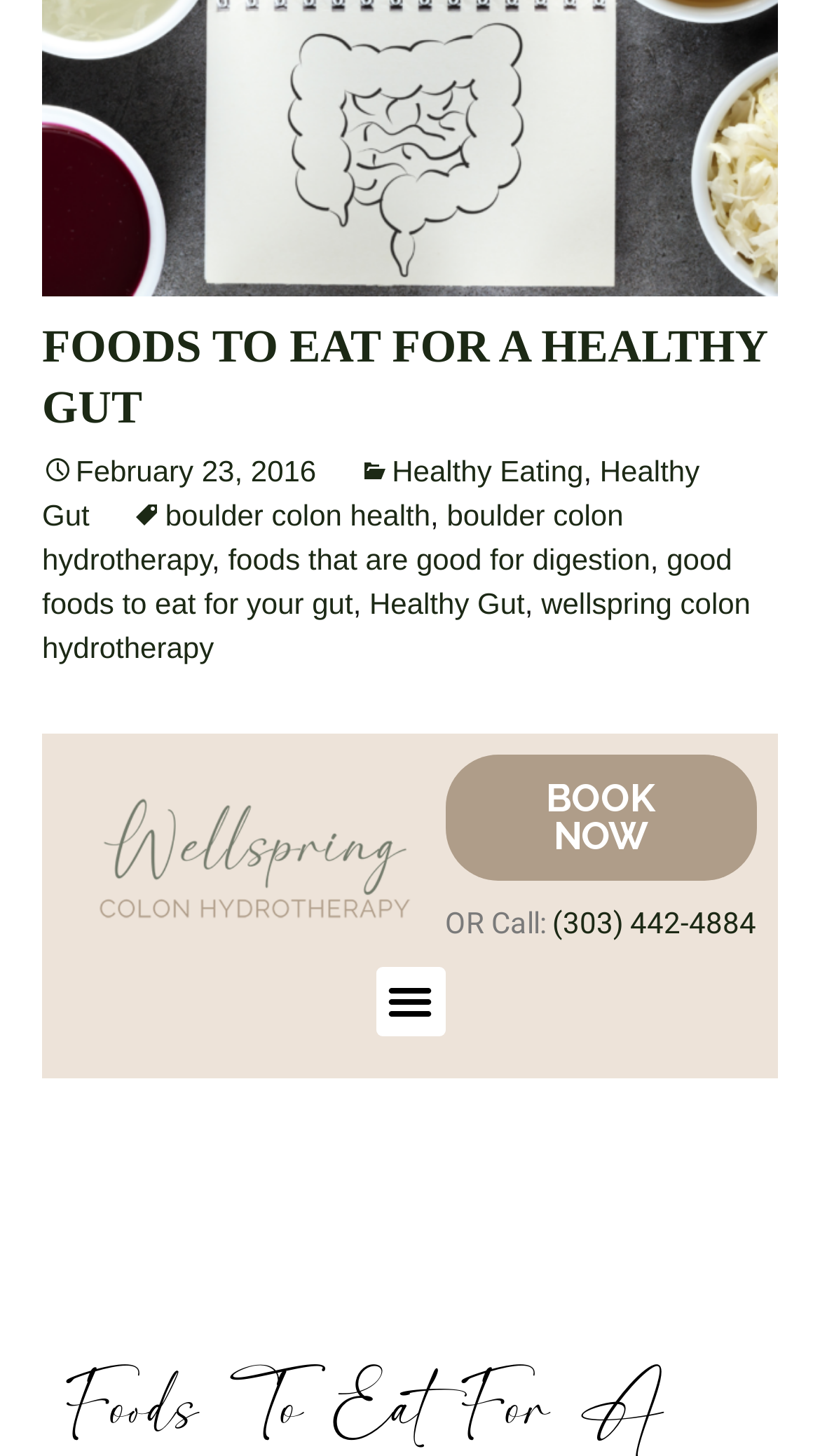Using the webpage screenshot, find the UI element described by aria-label="Open search". Provide the bounding box coordinates in the format (top-left x, top-left y, bottom-right x, bottom-right y), ensuring all values are floating point numbers between 0 and 1.

None